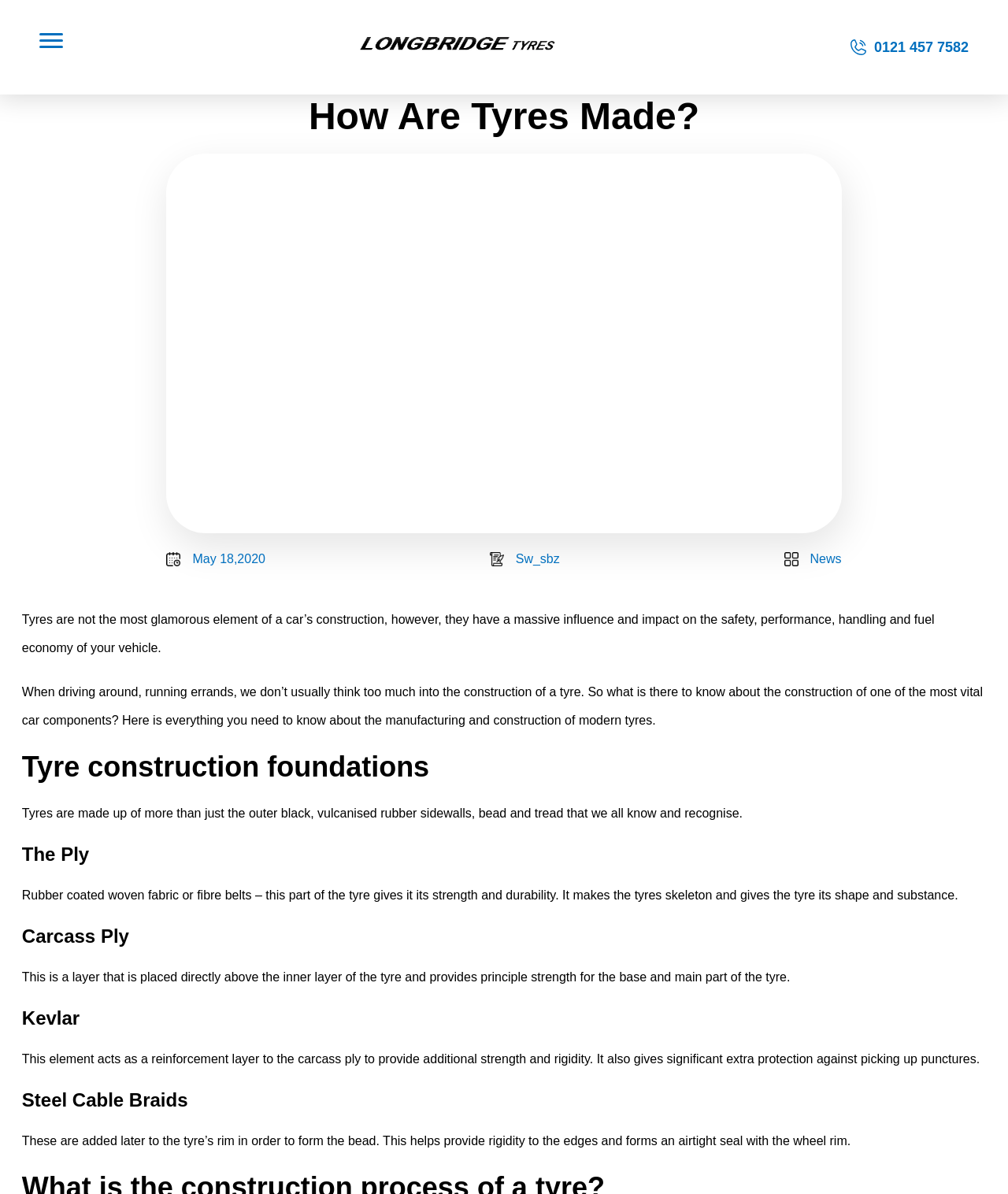What is the role of the ply in tyre construction?
Please use the image to deliver a detailed and complete answer.

The ply, which is made up of rubber coated woven fabric or fibre belts, gives the tyre its strength and durability, and makes up the tyre's skeleton, providing its shape and substance, as described on the webpage.